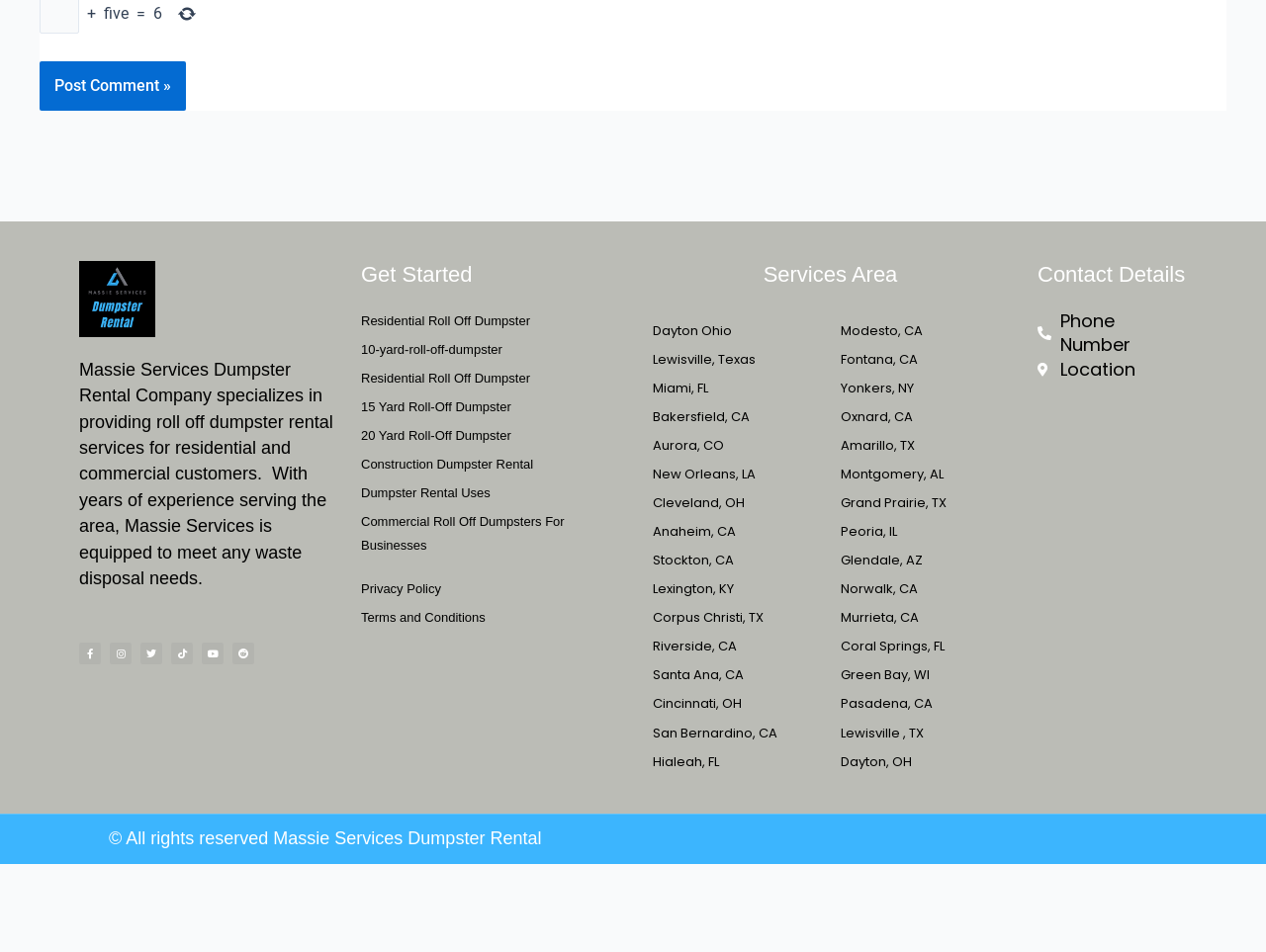From the webpage screenshot, identify the region described by Construction Dumpster Rental. Provide the bounding box coordinates as (top-left x, top-left y, bottom-right x, bottom-right y), with each value being a floating point number between 0 and 1.

[0.285, 0.514, 0.492, 0.541]